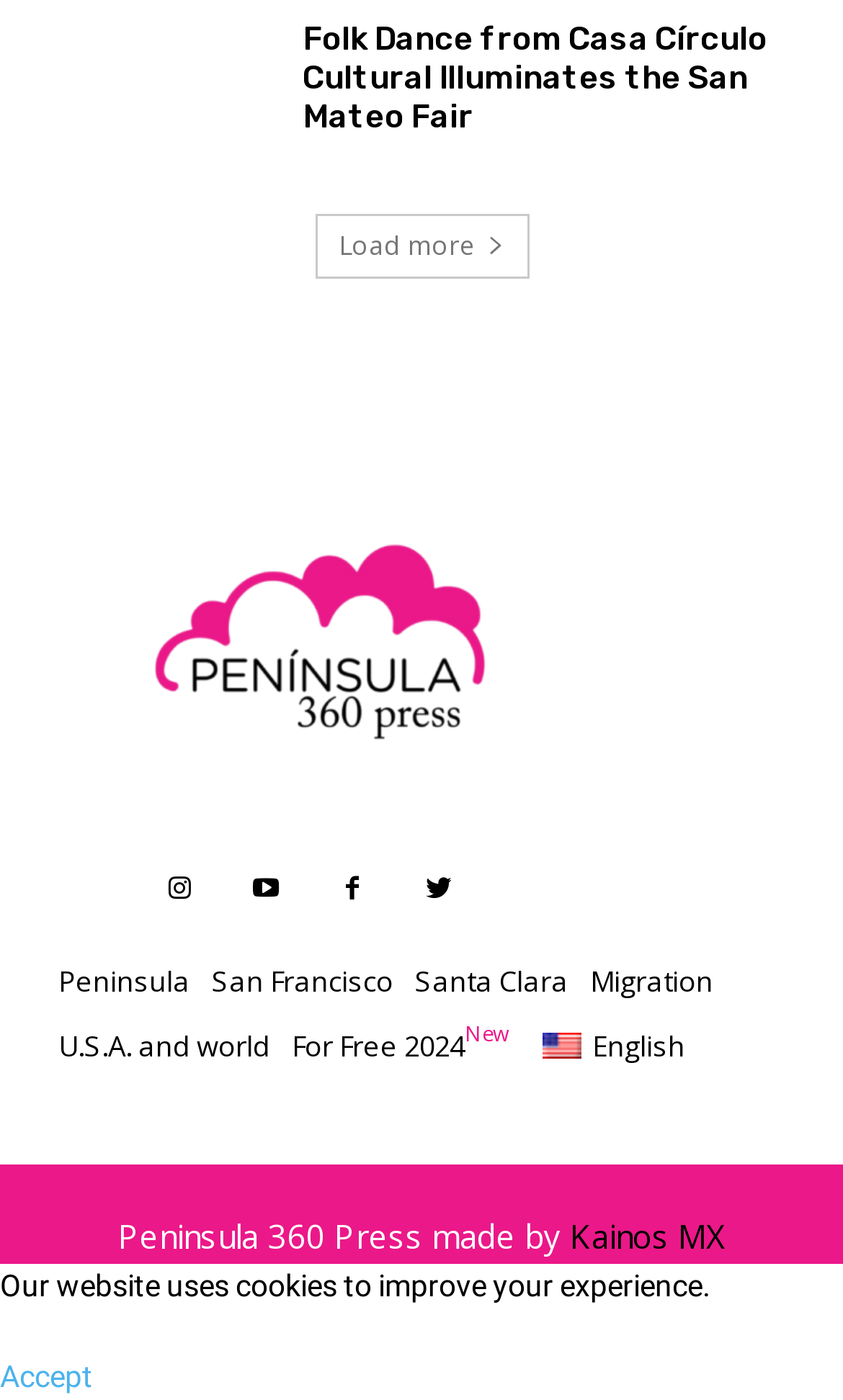How many links are there in the navigation menu?
Provide a detailed and well-explained answer to the question.

The navigation menu consists of links to different locations, including 'Peninsula', 'San Francisco', 'Santa Clara', 'Migration', and 'U.S.A. and world'. There are 5 links in total.